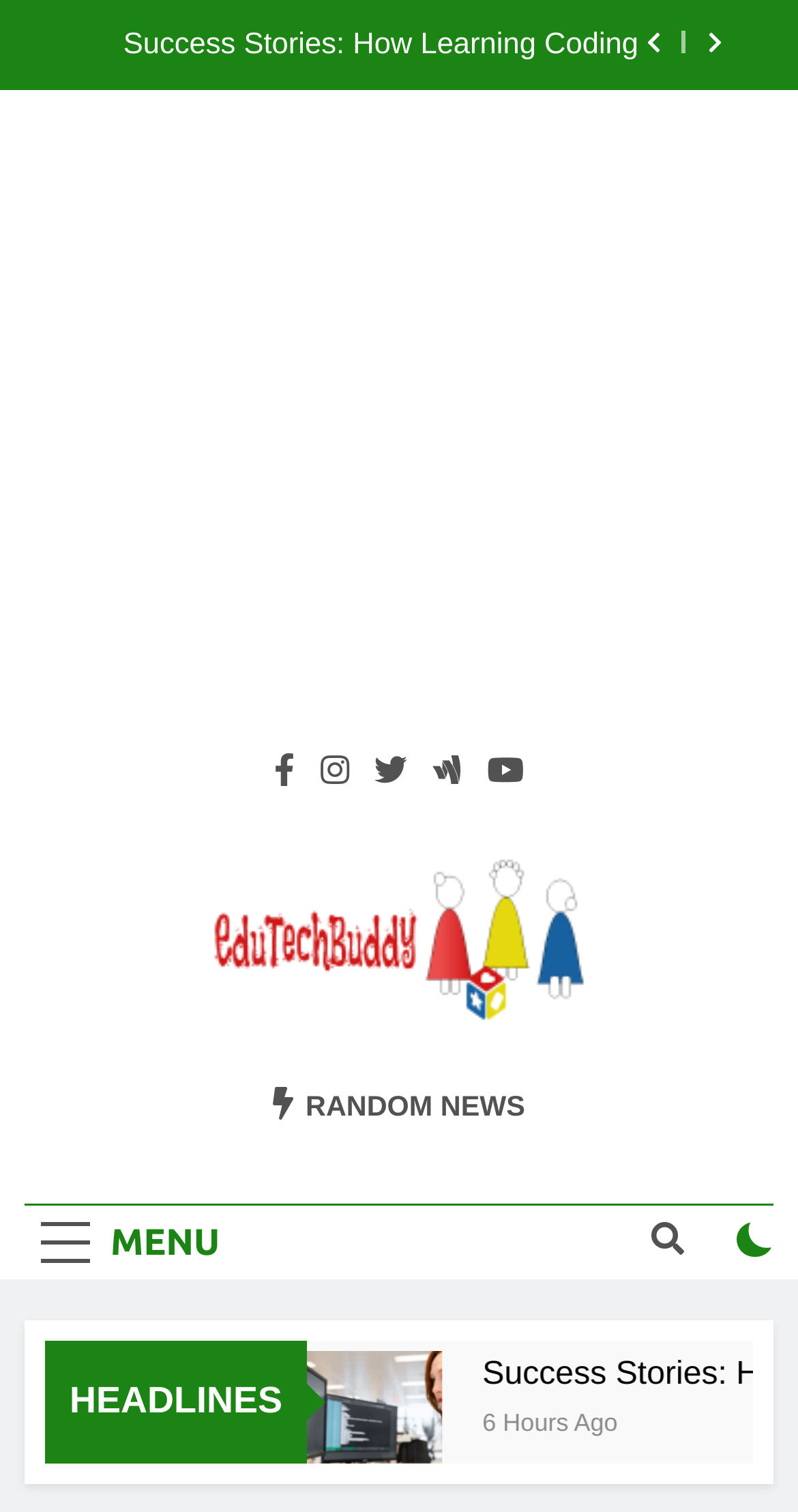Mark the bounding box of the element that matches the following description: "Random News".

[0.342, 0.72, 0.658, 0.743]